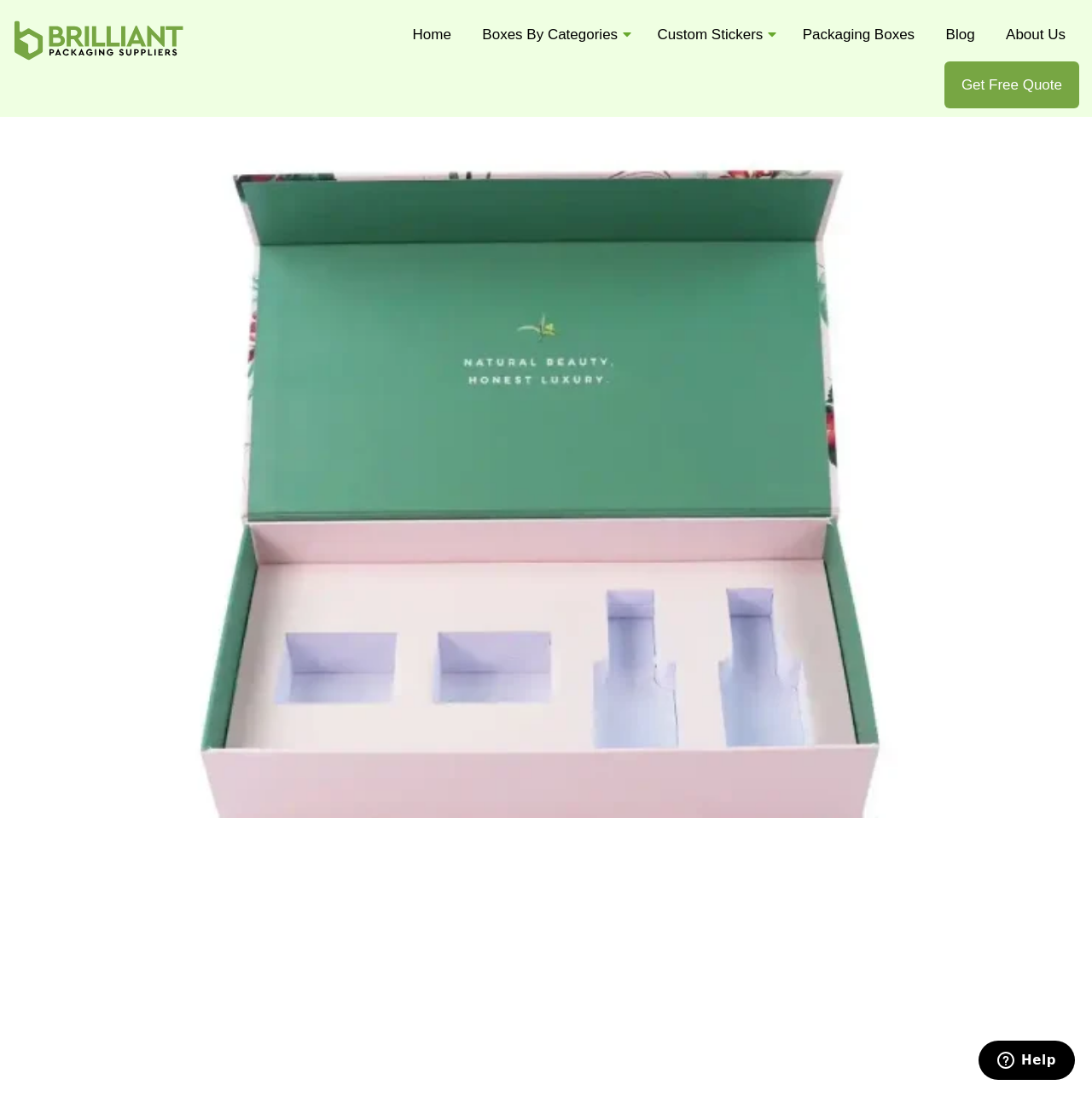Find the bounding box coordinates for the element described here: "Home".

None